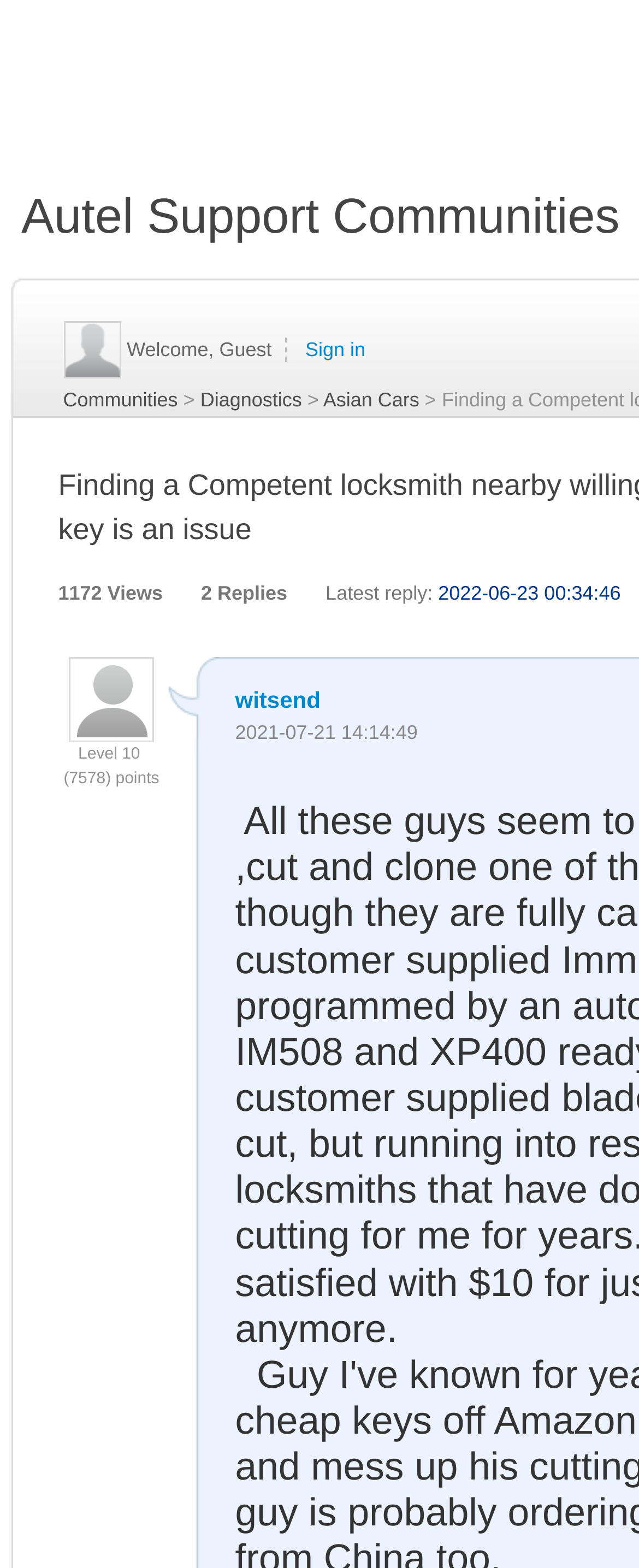Explain in detail what is displayed on the webpage.

The webpage is titled "Autel Support Communities". At the top left, there is a small image. Next to it, a greeting message "Welcome, Guest" is displayed. On the right side of the greeting, there are two small images separated by a thin space. Following the images, a "Sign in" link is provided.

Below the top section, a navigation menu is presented with three links: "Communities", "Diagnostics", and "Asian Cars". The "Communities" link is at the left, and the "Asian Cars" link is at the right.

Further down, there are some statistics displayed, including "1172 Views", "2 Replies", and the latest reply time "2022-06-23 00:34:46". 

On the left side, there is a user profile section. It contains a small image, a username "witsend", and a level indicator "Level 10" with 7578 points. The user's last activity time "2021-07-21 14:14:49" is also shown.